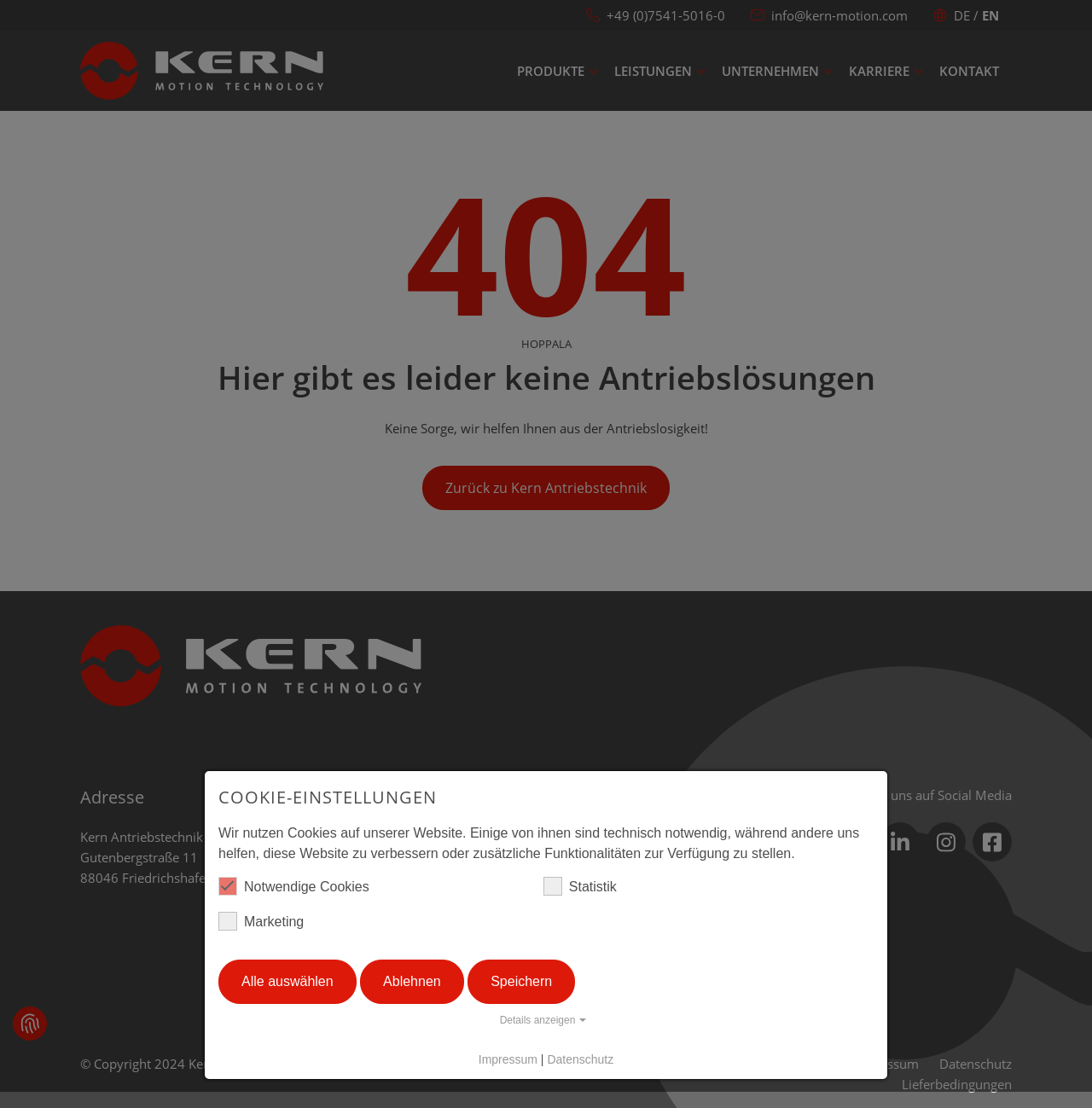Provide a thorough and detailed response to the question by examining the image: 
What social media platforms does Kern Antriebstechnik have?

The social media platforms can be found at the bottom of the page, where it says 'Folgen Sie uns auf Social Media' and lists the three platforms with their respective logos.